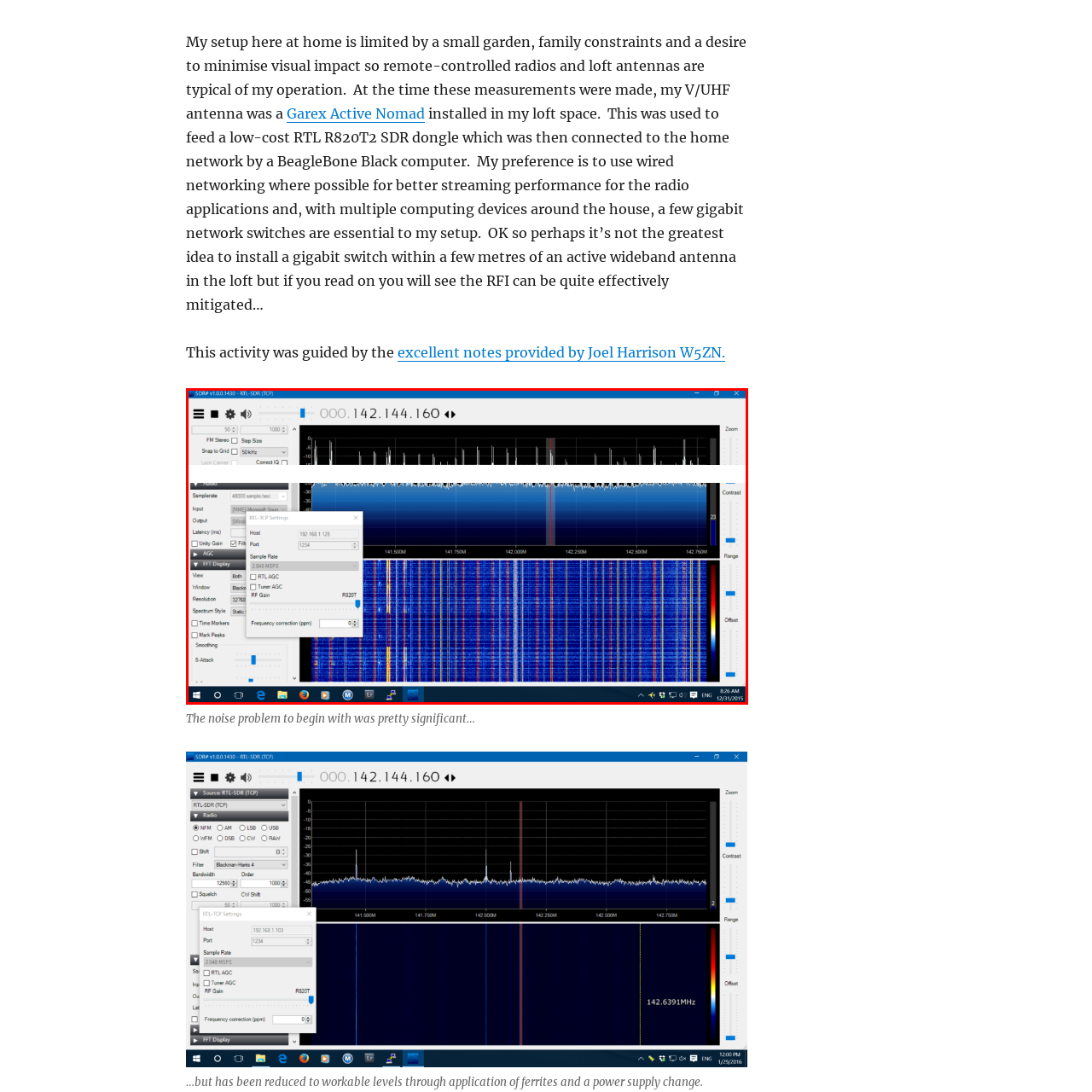Explain in detail what is shown in the red-bordered image.

The image depicts a software-defined radio (SDR) application interface, showcasing a real-time frequency spectrum. In the upper section, the SDR is tuned to a frequency of 142.144 MHz, indicated by the frequency display at the top. Below, a detailed waterfall display visualizes signal strength over time, with varying colors representing different signal intensities. Alongside, settings are visible, including options for sample rate and audio gain, indicating that the user is configuring the input and output for optimal performance. The interface reflects a hands-on approach to monitoring and adjusting radio frequencies, essential for effective SDR operation, particularly in managing noise levels in a home environment. The overall design highlights both functionality and user interactivity in radio frequency exploration.